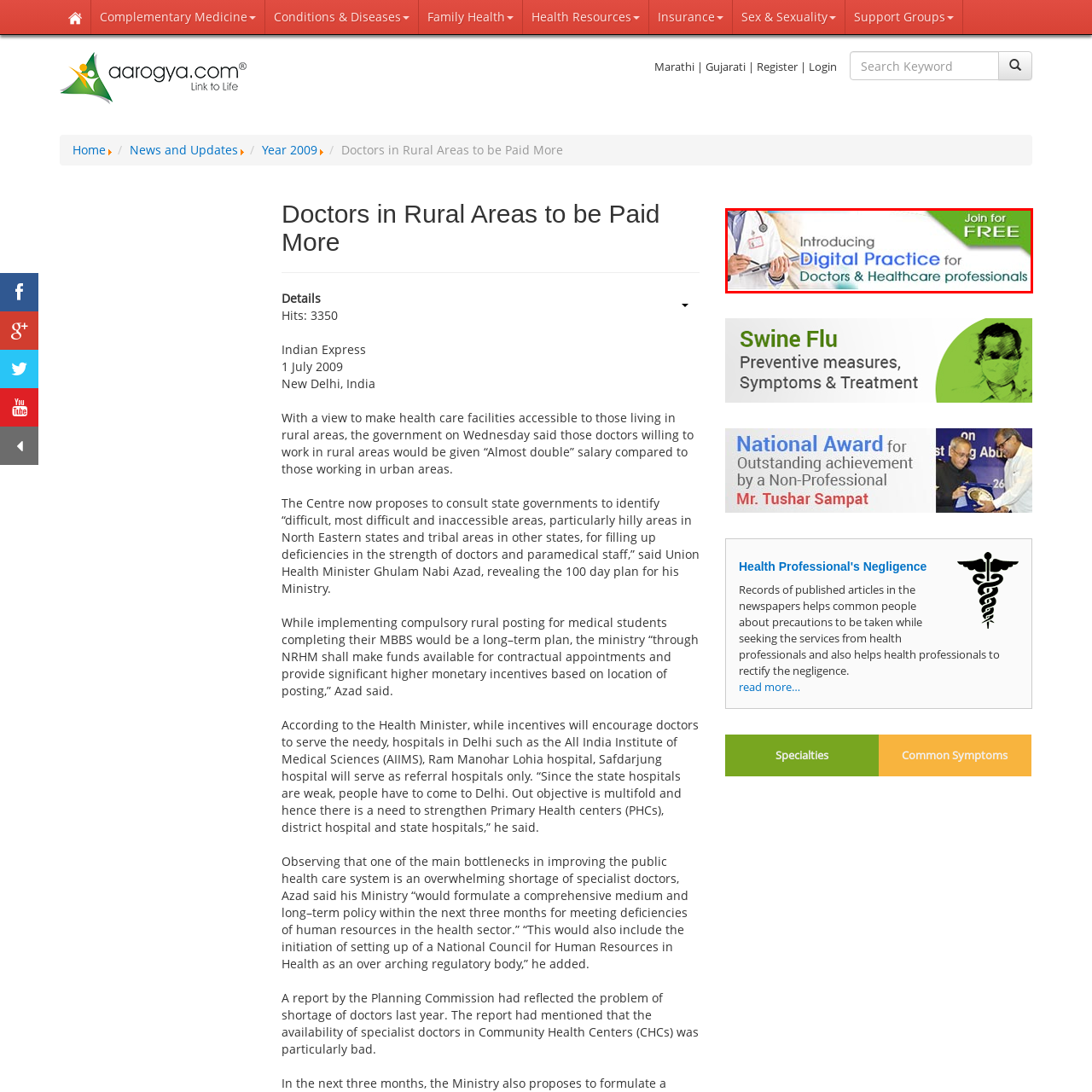What is the main benefit of joining the digital practice?
Check the image inside the red boundary and answer the question using a single word or brief phrase.

Modern healthcare solutions